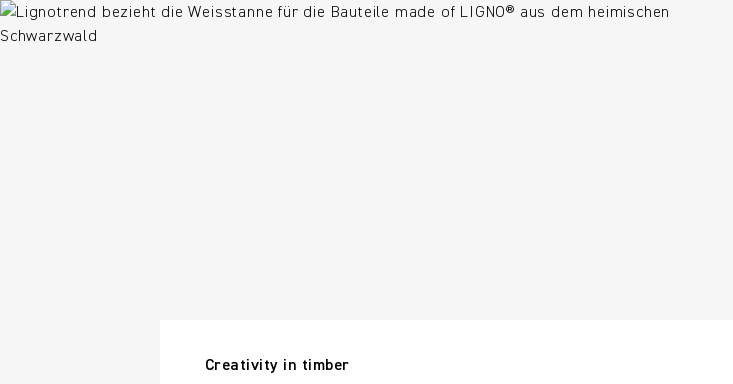Please give a short response to the question using one word or a phrase:
What is Lignotrend's approach to timber?

Blend of natural resources and design